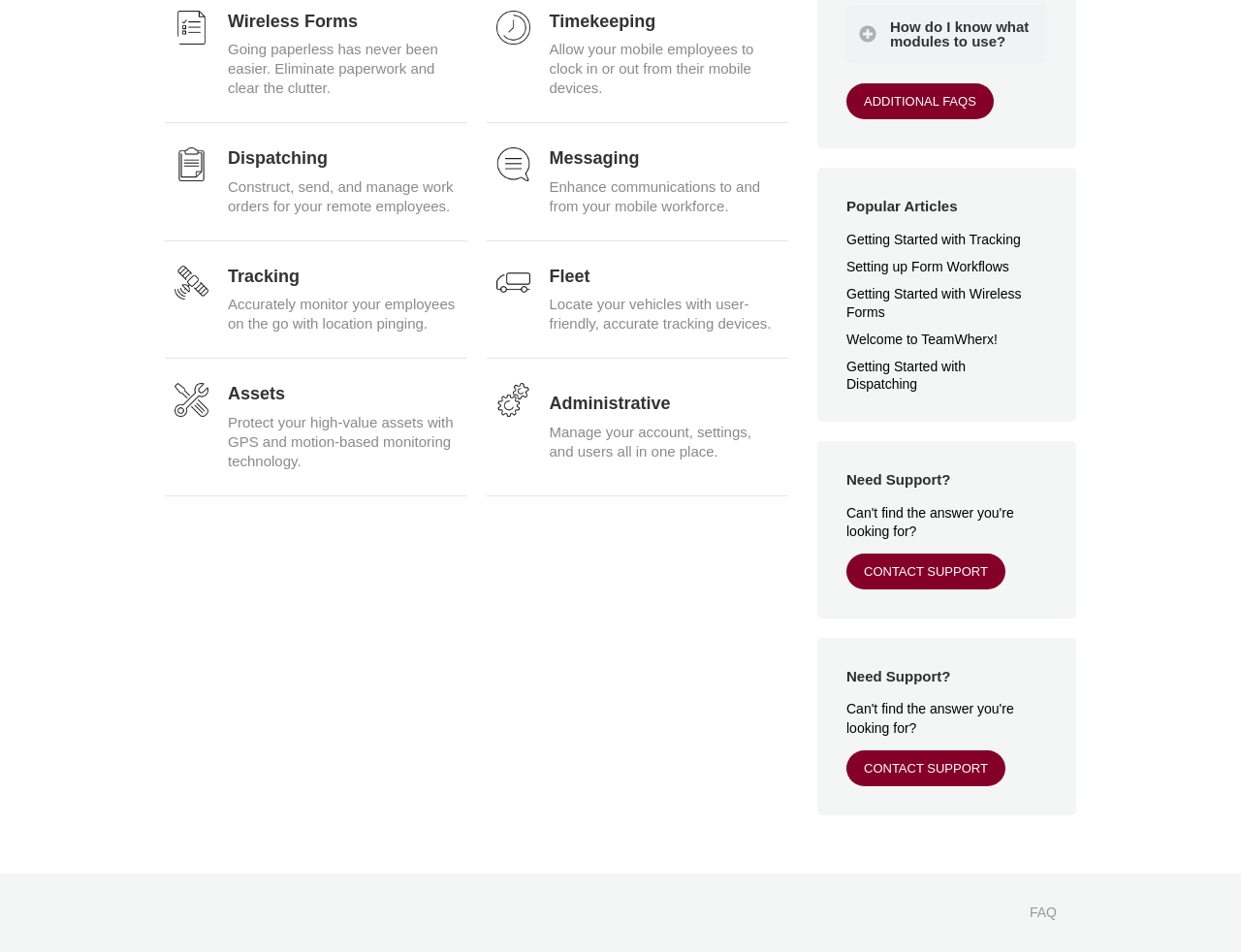Locate the bounding box of the UI element defined by this description: "Welcome to TeamWherx!". The coordinates should be given as four float numbers between 0 and 1, formatted as [left, top, right, bottom].

[0.682, 0.348, 0.823, 0.364]